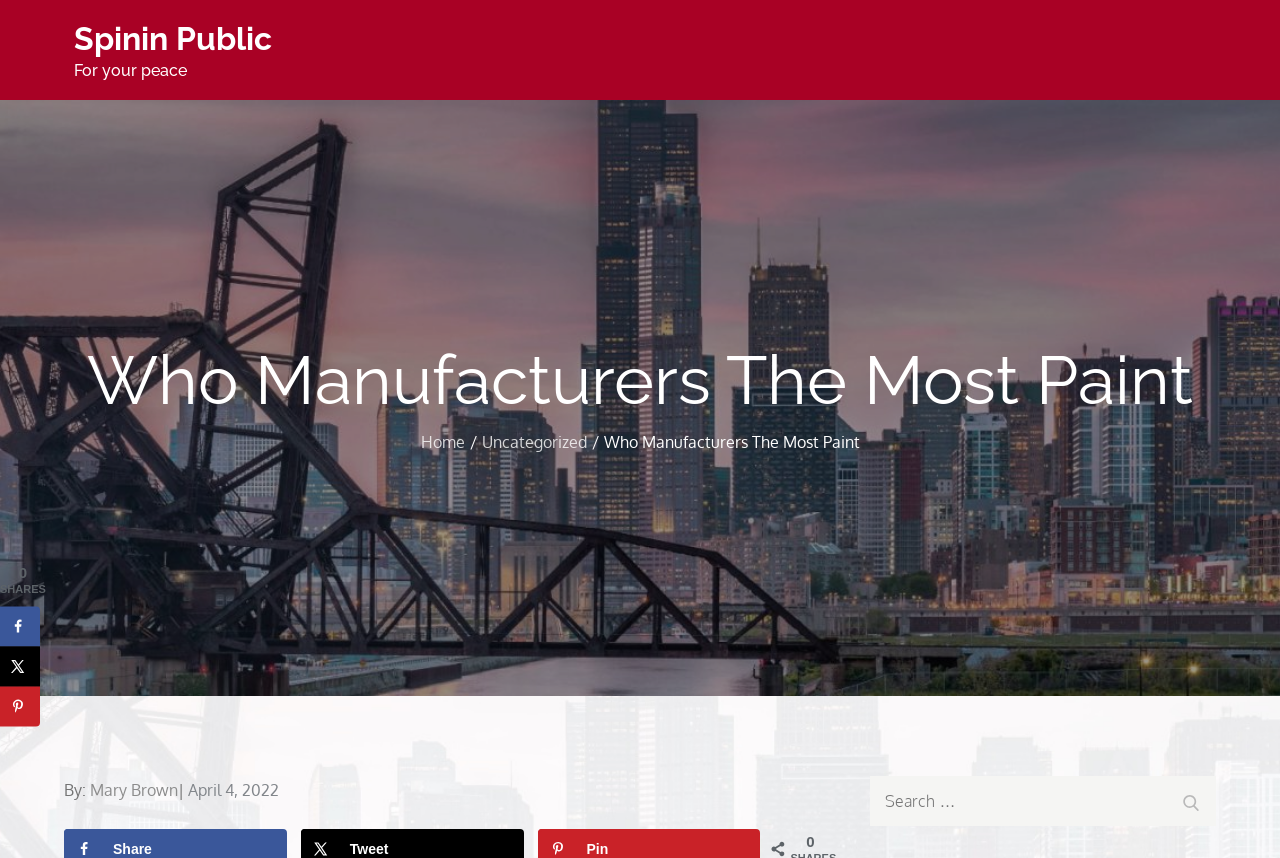Specify the bounding box coordinates of the area to click in order to follow the given instruction: "Click on the 'Search' button."

[0.911, 0.904, 0.95, 0.963]